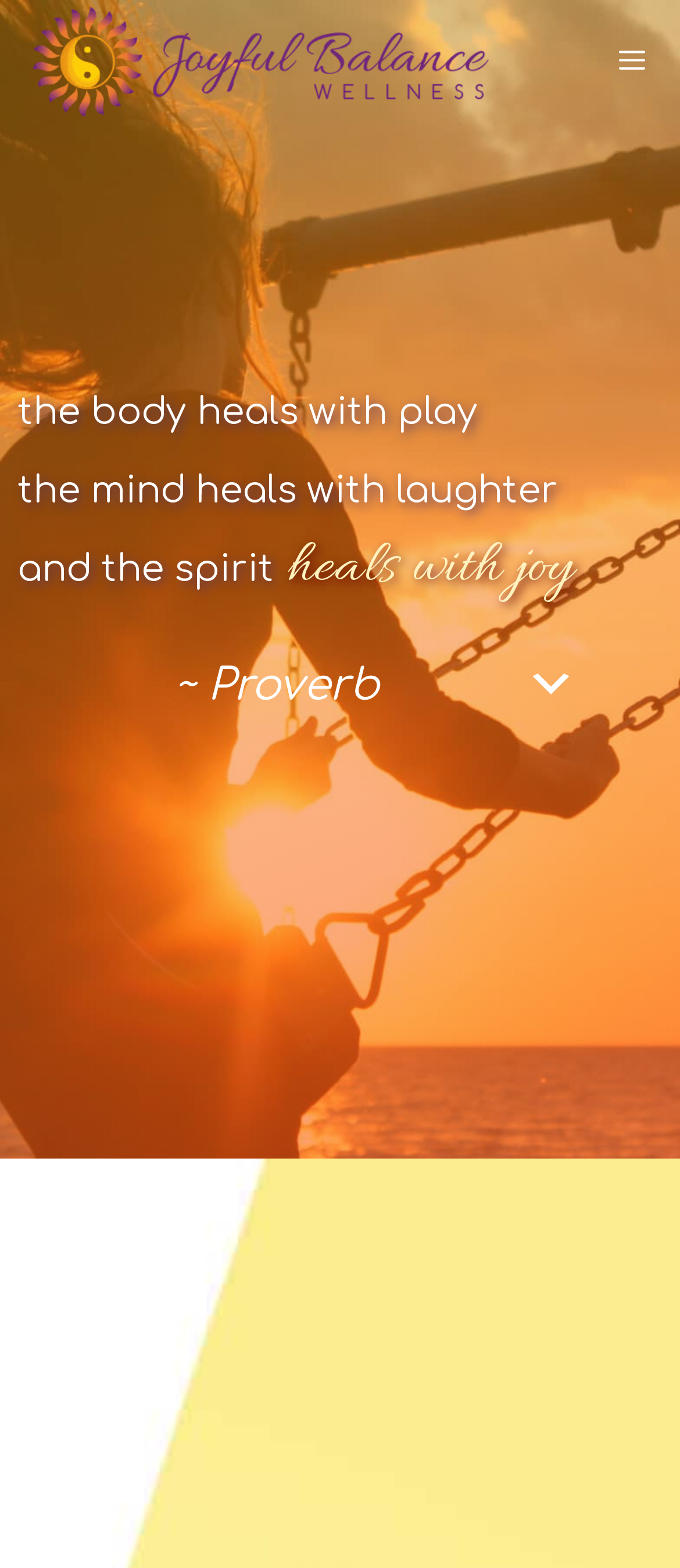Answer in one word or a short phrase: 
What is the purpose of the button on the top-right corner?

Menu